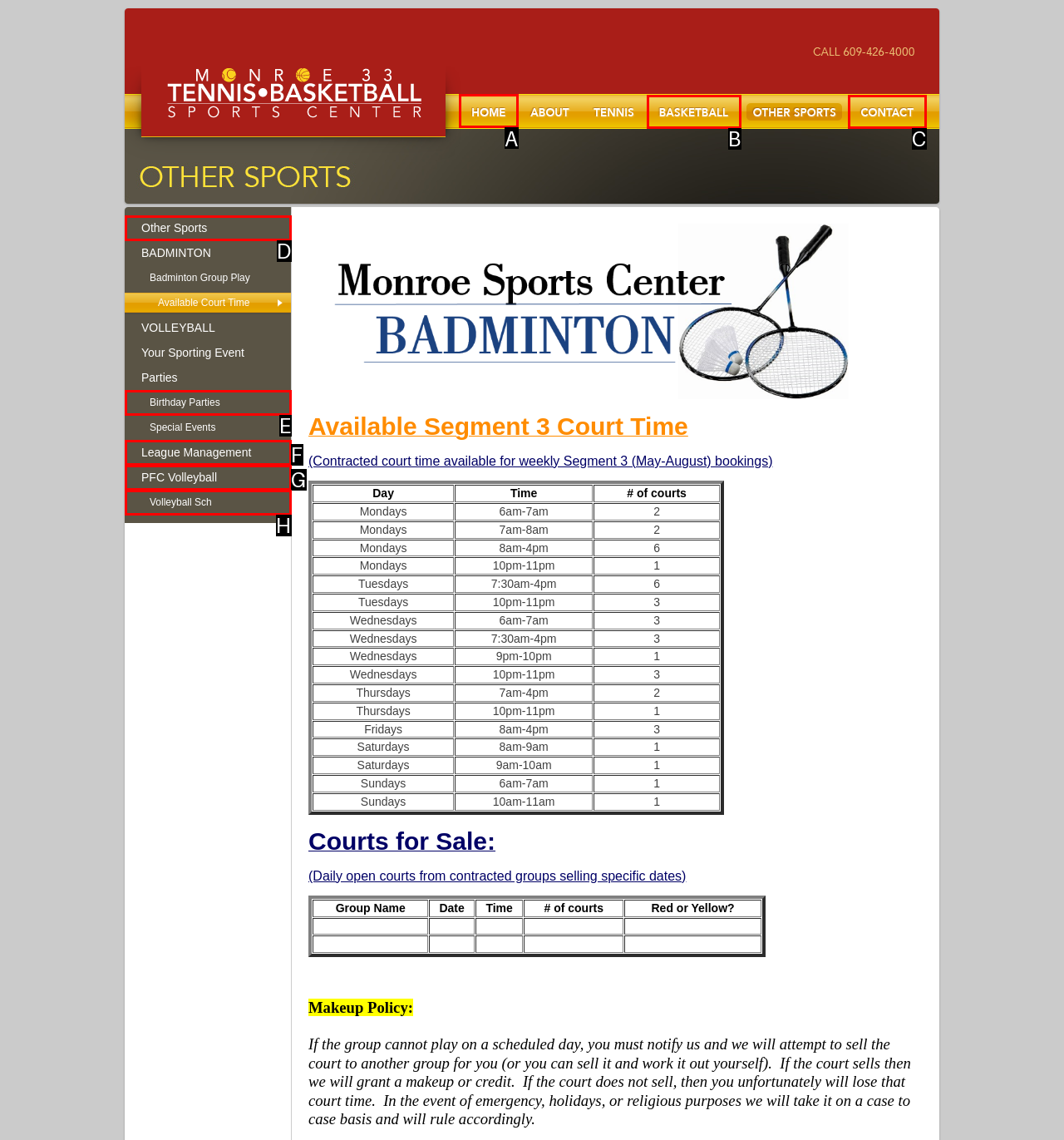Determine which HTML element should be clicked to carry out the following task: Click on the 'Home' link Respond with the letter of the appropriate option.

A